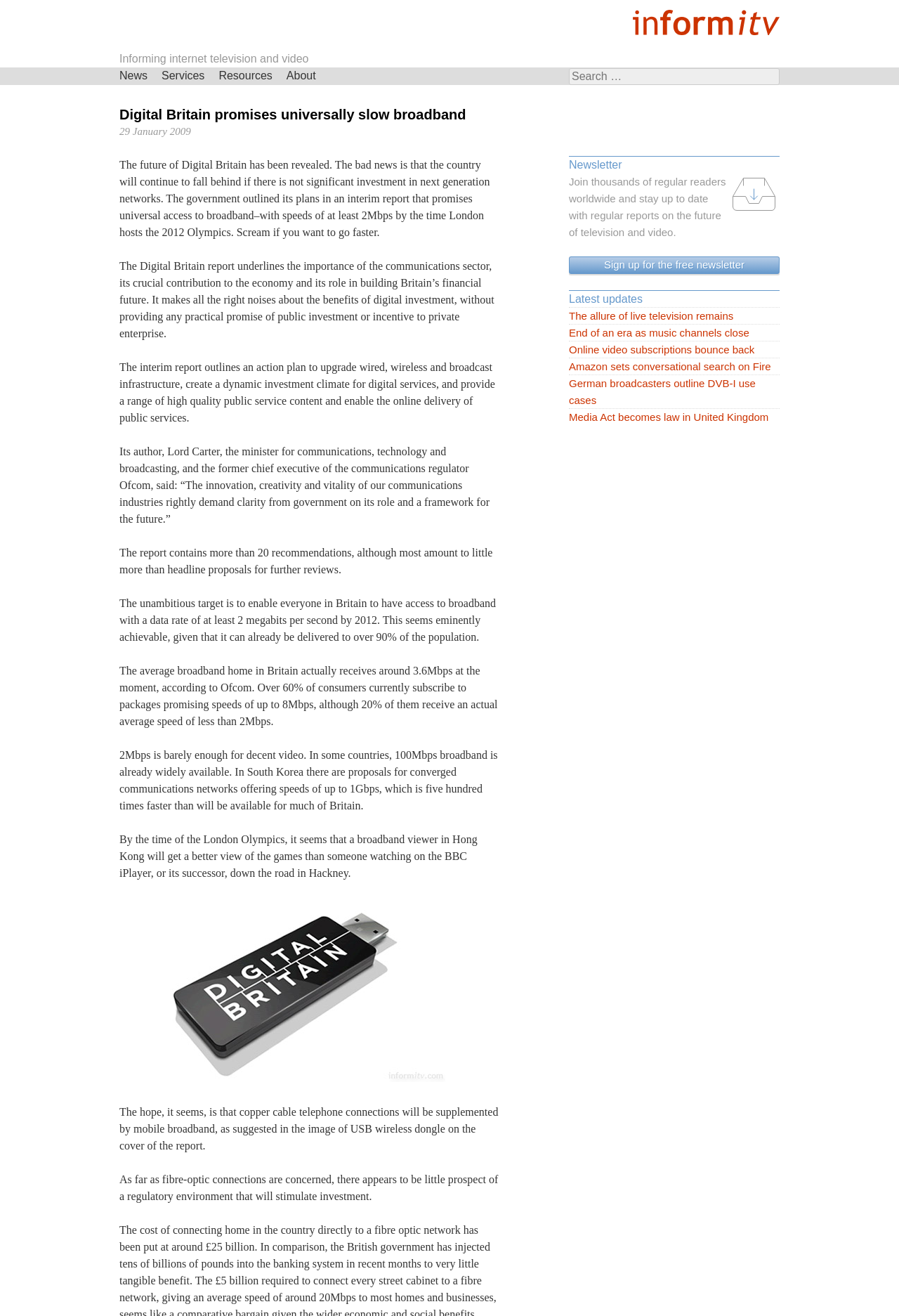Find the bounding box coordinates for the element that must be clicked to complete the instruction: "Subscribe to the newsletter". The coordinates should be four float numbers between 0 and 1, indicated as [left, top, right, bottom].

[0.811, 0.132, 0.867, 0.17]